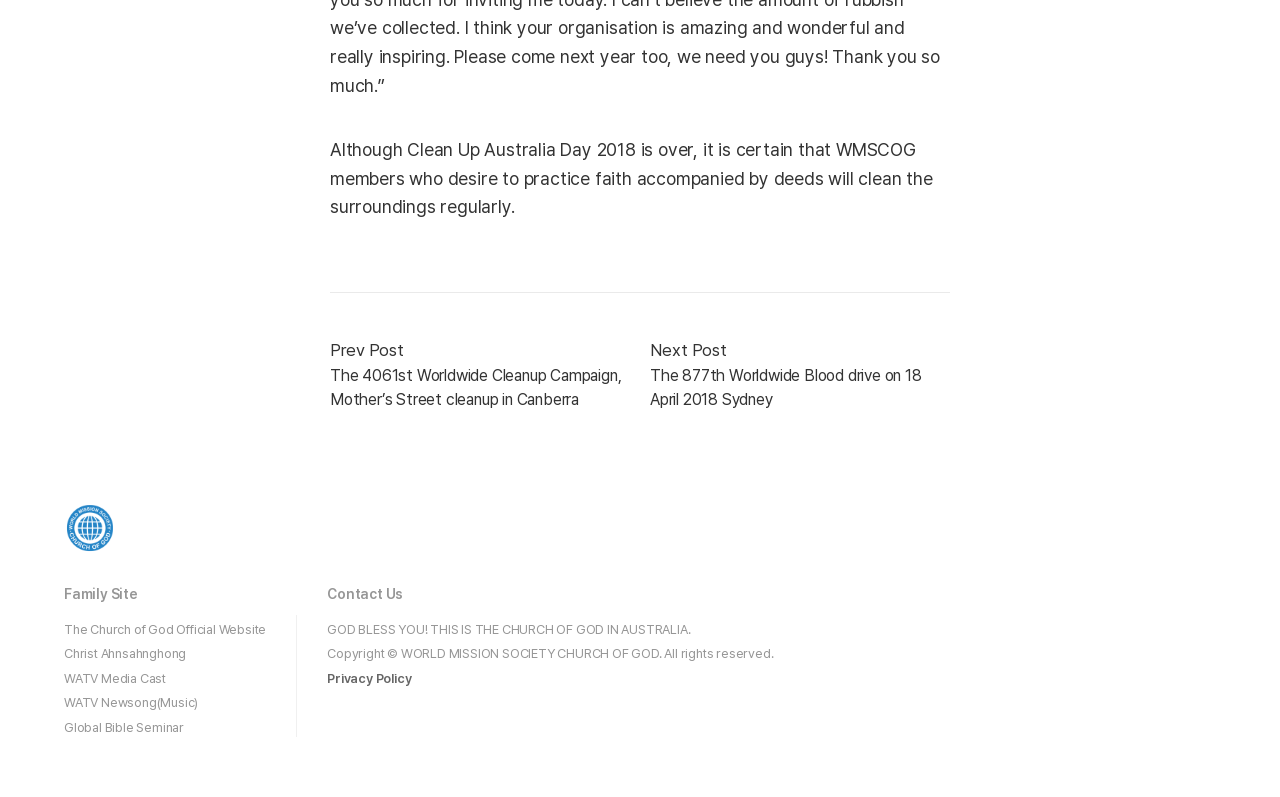What is the name of the website's official website?
Please respond to the question with a detailed and thorough explanation.

The name of the website's official website is mentioned in the static text element with bounding box coordinates [0.05, 0.78, 0.208, 0.799].